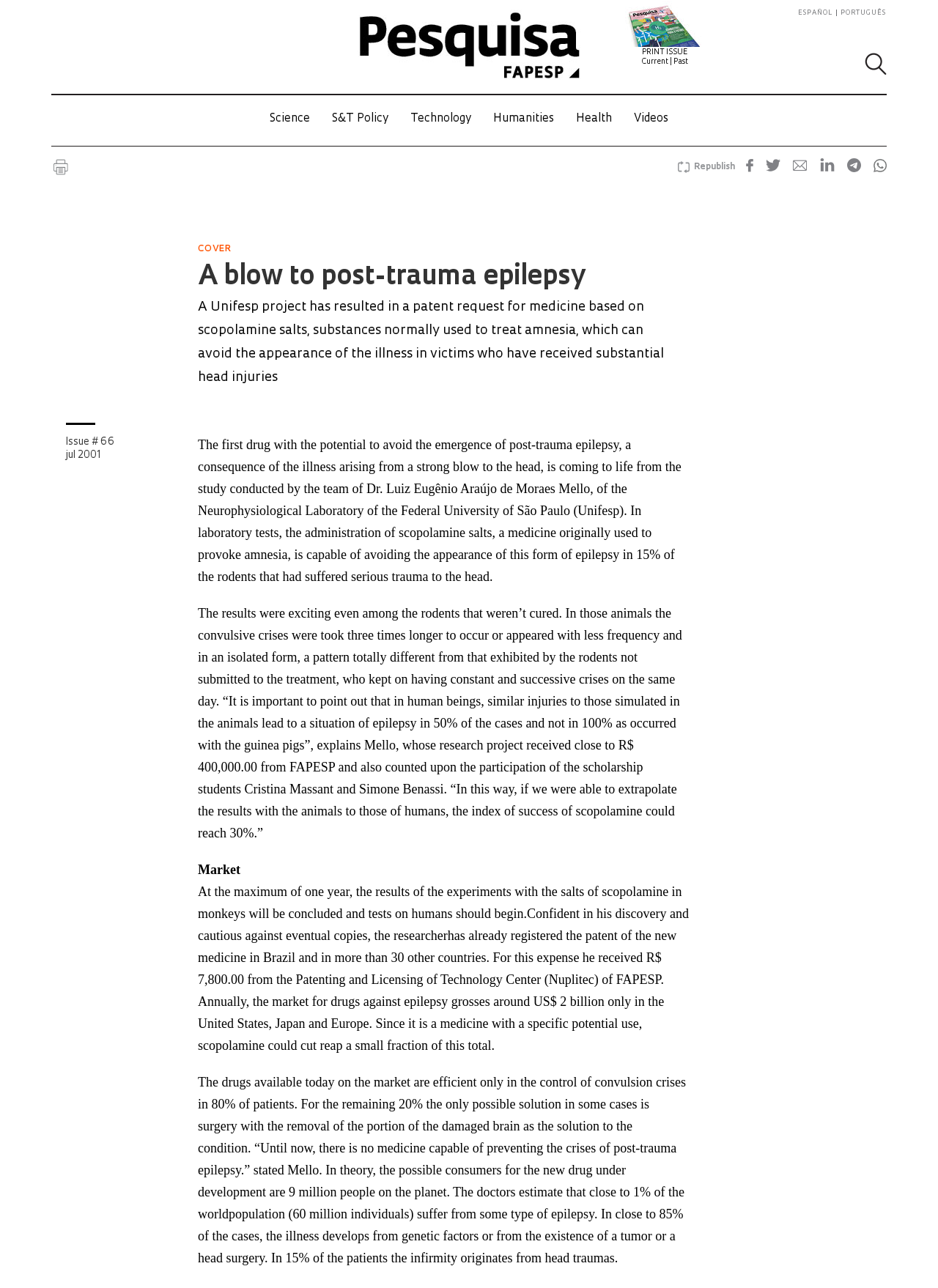Find the bounding box coordinates for the area that should be clicked to accomplish the instruction: "Click on the 'PRINT ISSUE' button".

[0.685, 0.038, 0.733, 0.044]